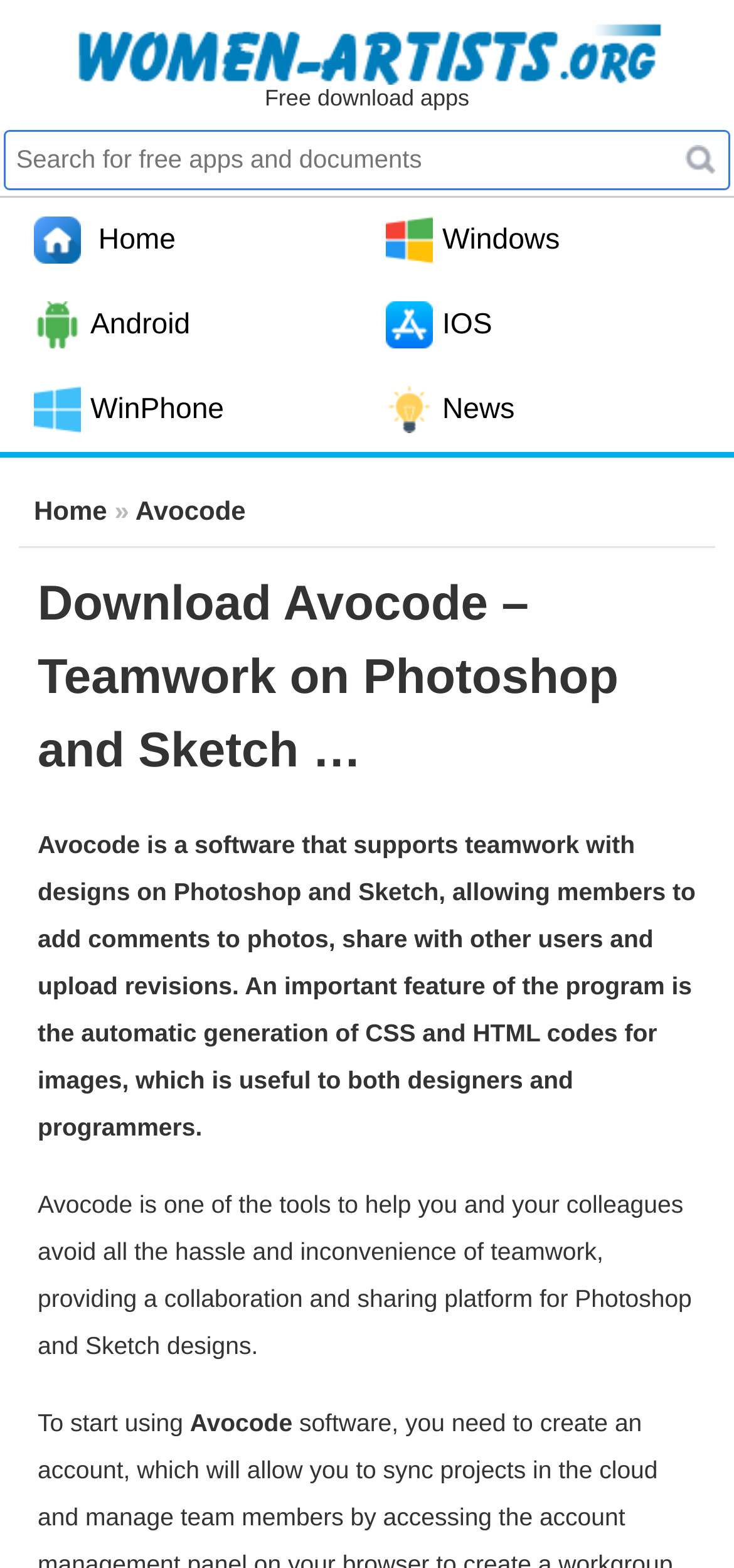Generate a comprehensive description of the webpage.

The webpage is about Avocode, a software that supports teamwork with designs on Photoshop and Sketch. At the top left, there is a link to download the software for Windows, MAC, Android, and iOS, accompanied by a small image. Next to it, there is a static text "Free download apps" and a search box where users can search for free apps and documents. A "Tìm kiếm" (Search) button is located to the right of the search box.

Below the search box, there are three links: "Home", "Android", and "WinPhone", aligned horizontally. Further down, there are two more links: "Home" and "Avocode", positioned side by side.

The main content of the webpage starts with a heading "Download Avocode – Teamwork on Photoshop and Sketch …" followed by a detailed description of Avocode's features, including its ability to support teamwork, generate CSS and HTML codes, and provide a collaboration platform for designers and programmers.

There are two more paragraphs of text, one explaining how Avocode helps avoid the hassle of teamwork and provides a sharing platform for designs, and another encouraging users to start using the software. Overall, the webpage is focused on introducing Avocode and its benefits, with a prominent call-to-action to download the software.